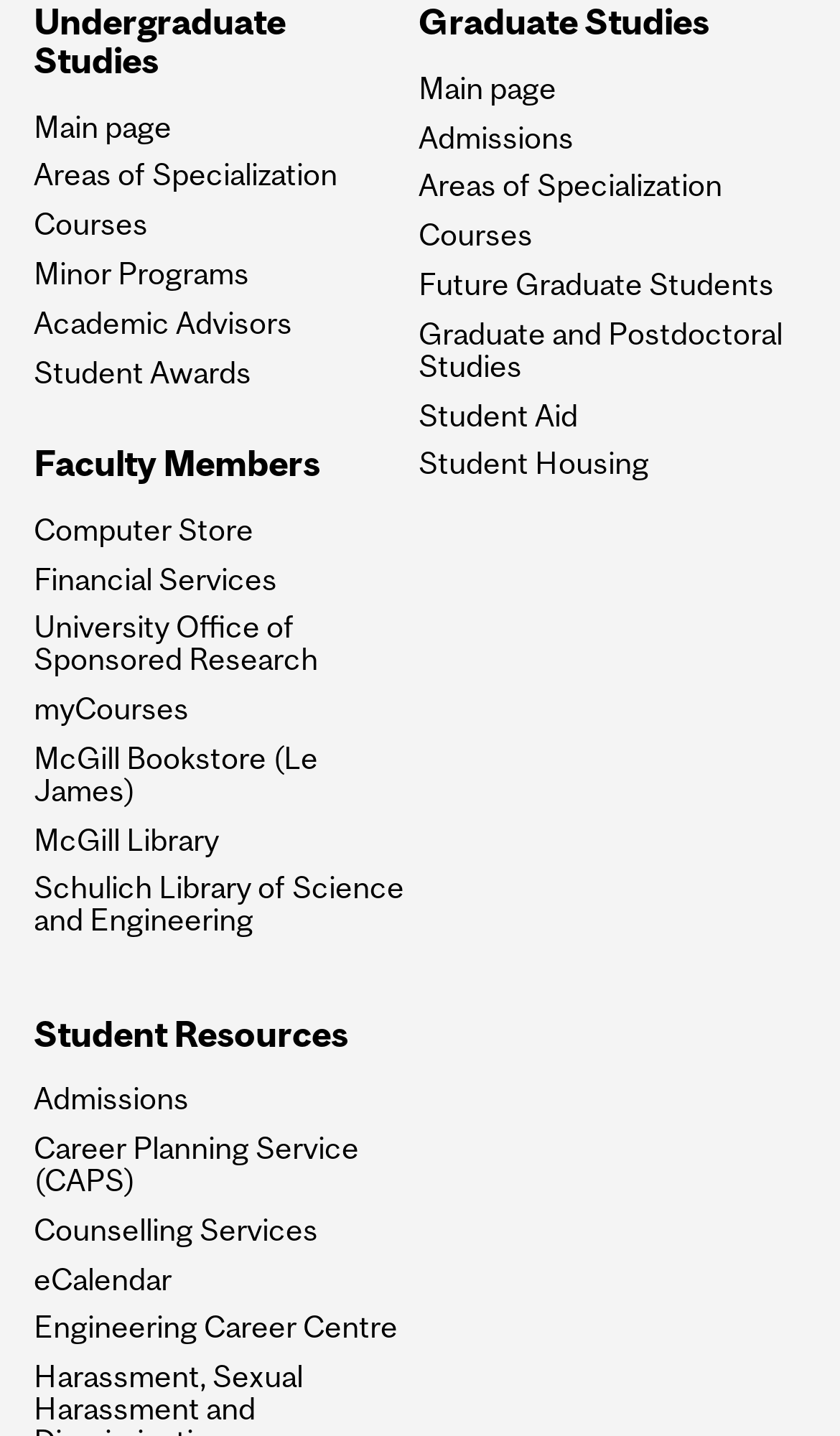Please answer the following question using a single word or phrase: 
What is the link above 'Student Awards'?

Academic Advisors